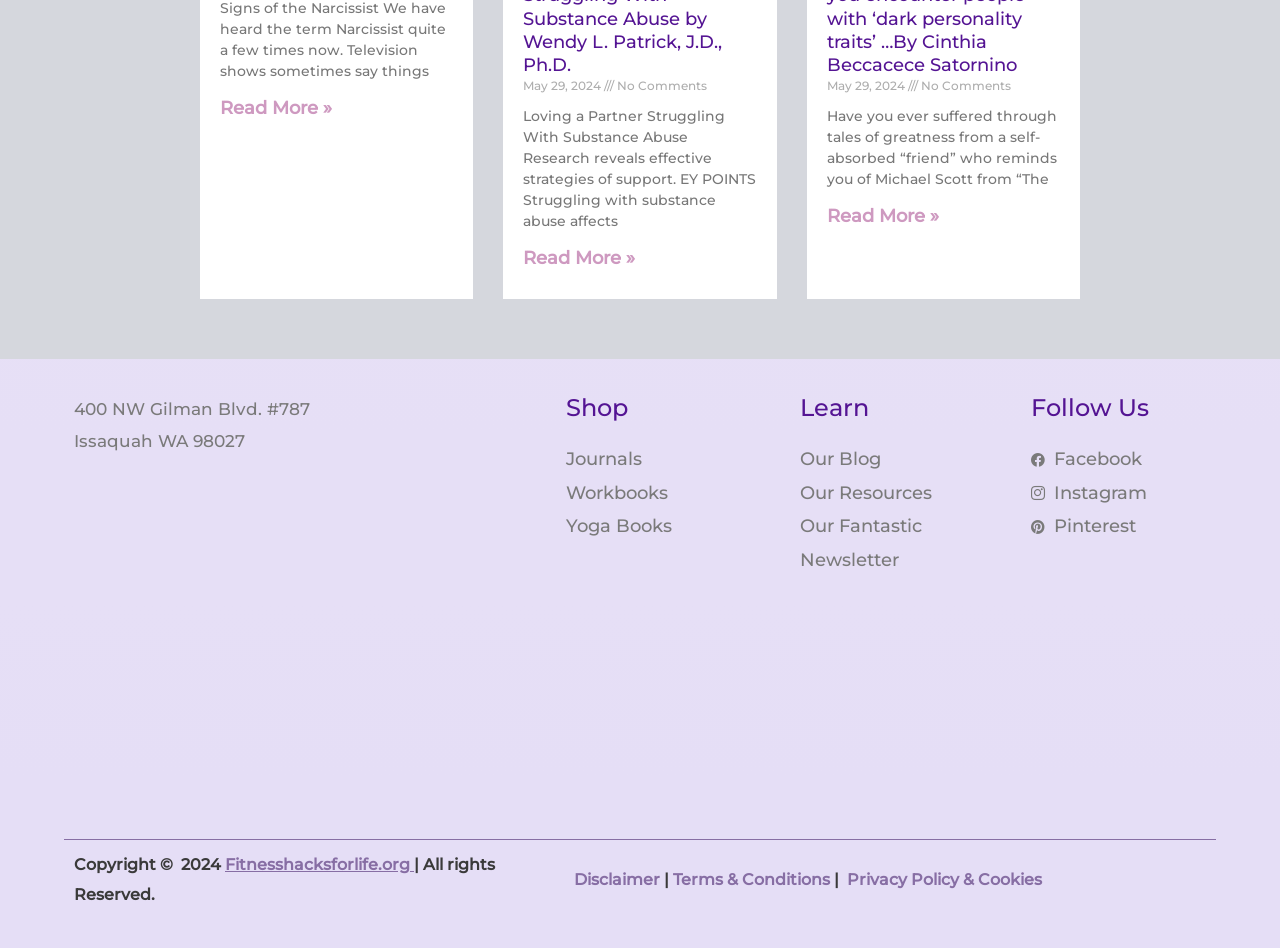What social media platforms can you follow the website on?
Please respond to the question with a detailed and well-explained answer.

I found the social media platforms by looking at the link elements under the 'Follow Us' heading, which contain the text 'Facebook', 'Instagram', and 'Pinterest'.